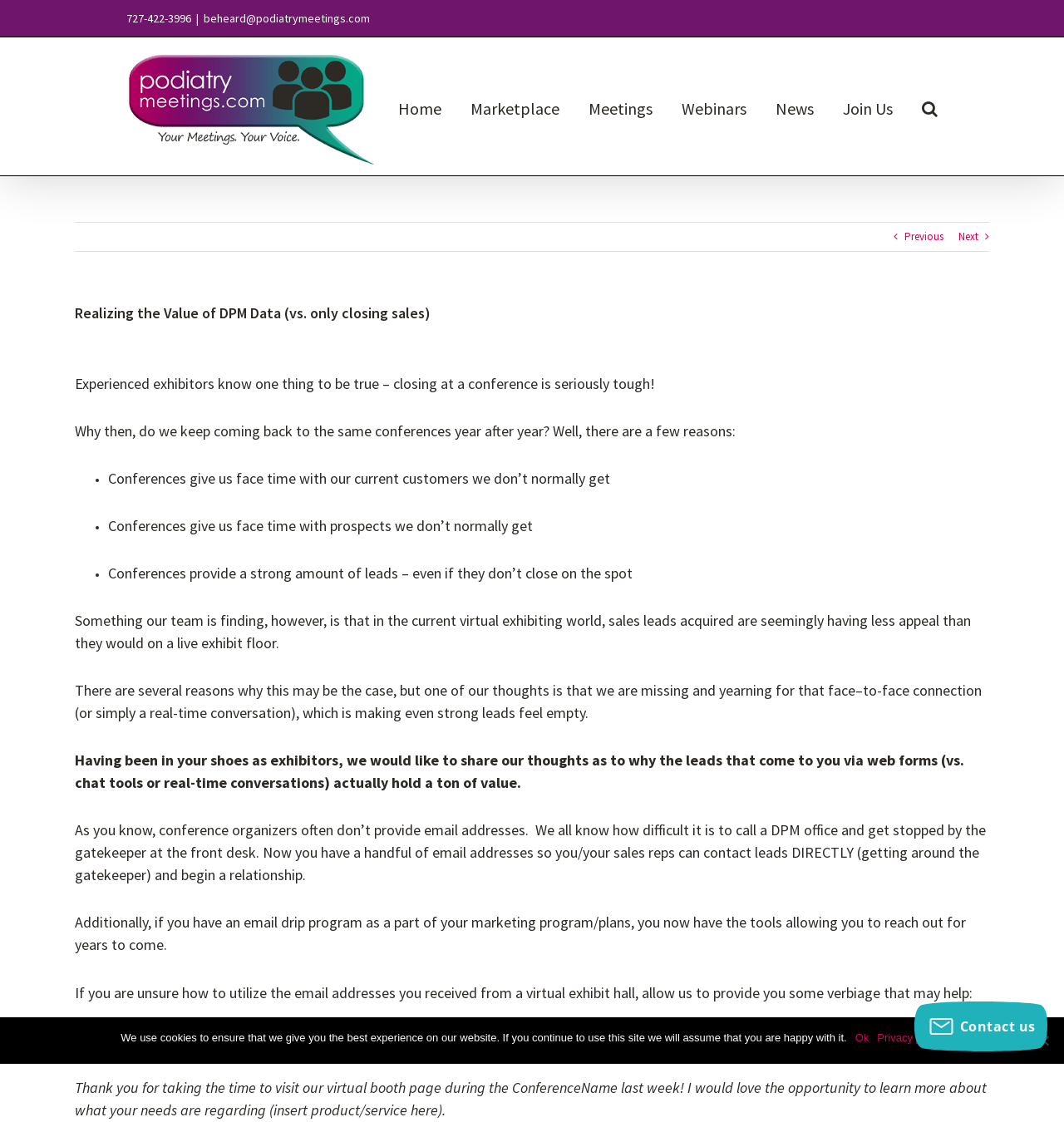Summarize the webpage in an elaborate manner.

This webpage is about the value of data from podiatry meetings, specifically discussing the importance of leads acquired from conferences. At the top left corner, there is a logo of PodiatryMeetings.com, accompanied by a phone number and an email address. To the right of the logo, there is a main menu with links to various sections of the website, including Home, Marketplace, Meetings, Webinars, News, and Join Us. 

Below the main menu, there is a heading that reads "Realizing the Value of DPM Data (vs. only closing sales)". The main content of the webpage is divided into sections, each with a heading that discusses the challenges of closing sales at conferences and the importance of face-to-face connections. The article highlights the value of leads acquired from conferences, even if they don't close on the spot, and provides reasons why these leads are valuable, such as being able to contact them directly and build relationships.

There are several bullet points listed, each highlighting a benefit of leads acquired from conferences. The article also provides an example of an email that can be sent to these leads, thanking them for visiting the virtual booth and expressing interest in learning more about their needs.

At the bottom of the webpage, there is a cookie notice dialog that informs users about the use of cookies on the website. There are also links to the privacy policy and a button to contact us. On the bottom right corner, there is a link to go back to the top of the webpage.